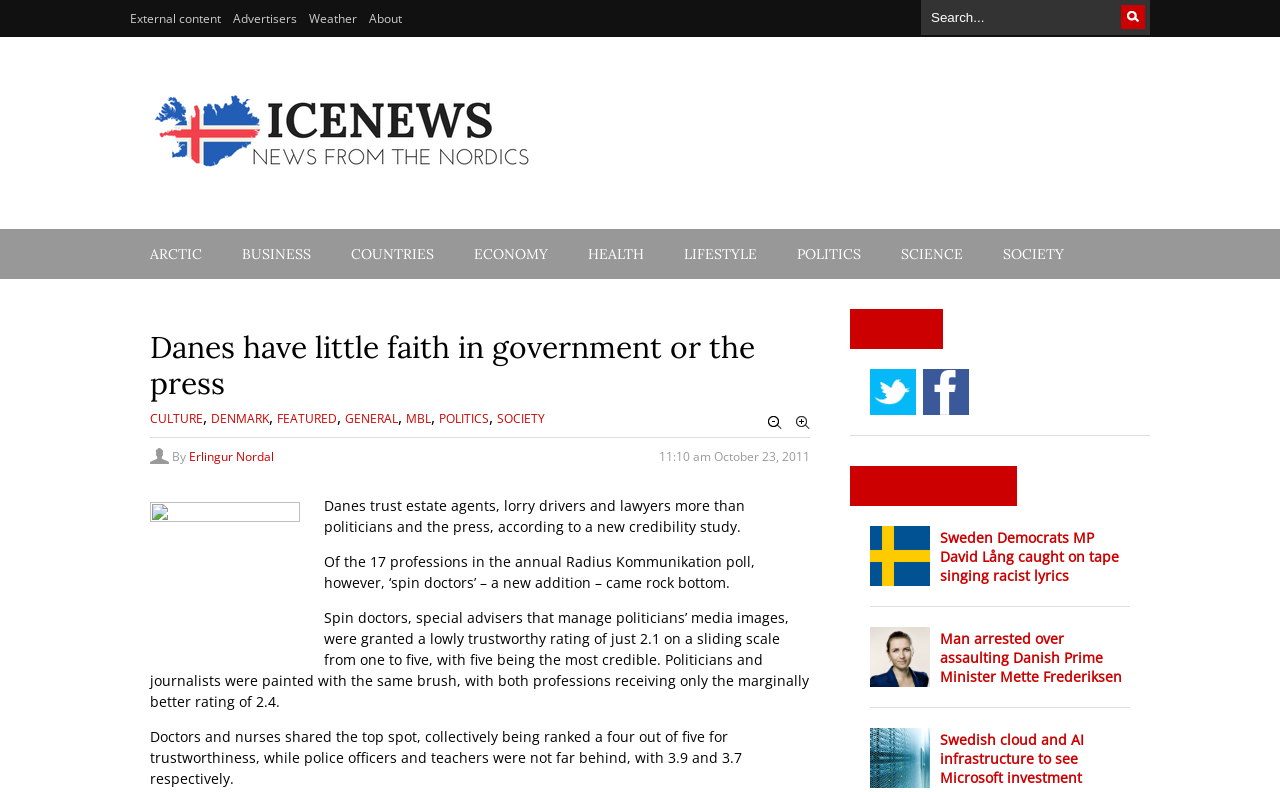Locate the bounding box coordinates of the clickable region to complete the following instruction: "view Paintings."

None